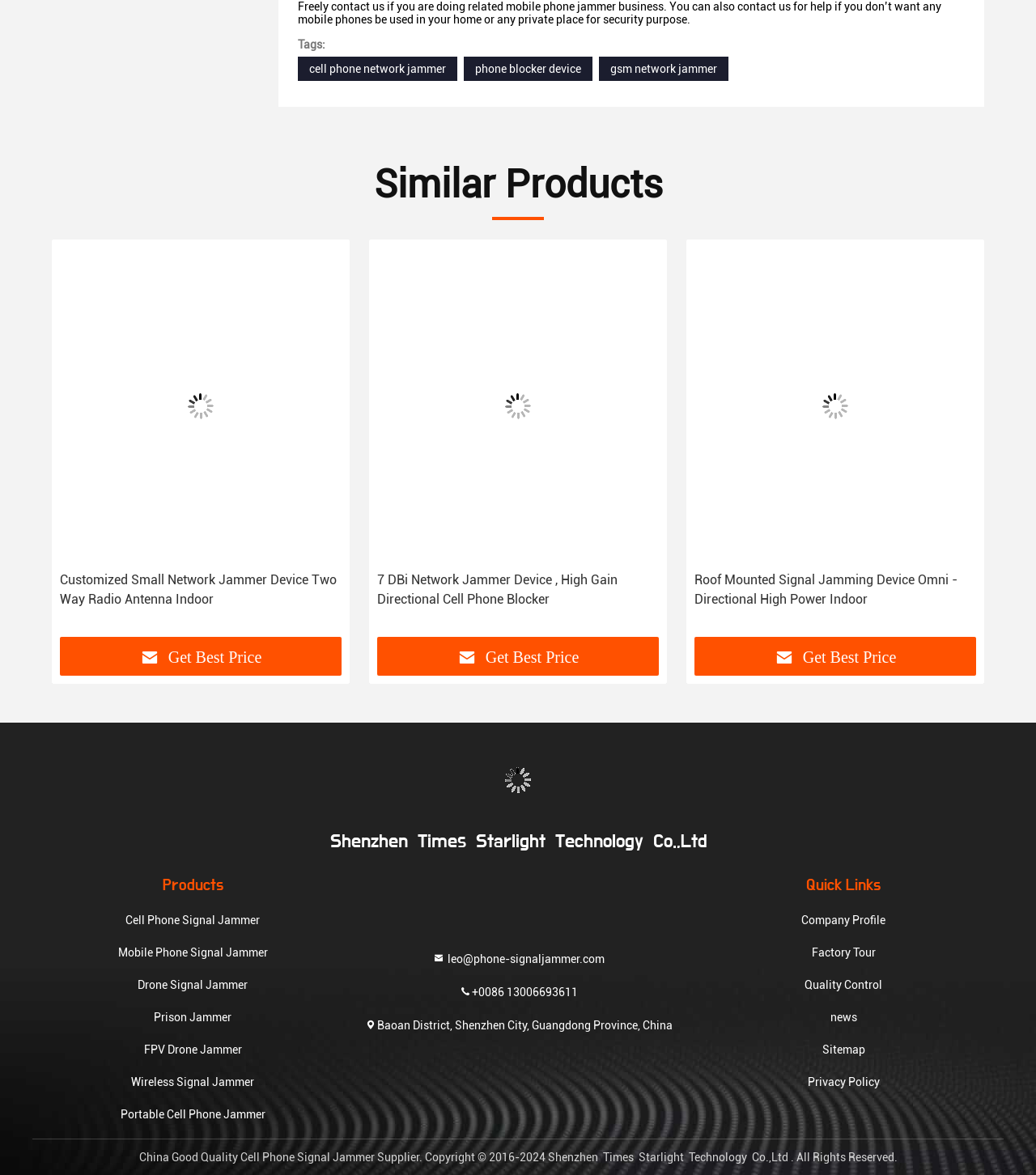Identify the bounding box coordinates of the specific part of the webpage to click to complete this instruction: "Contact us for help".

[0.288, 0.0, 0.909, 0.022]